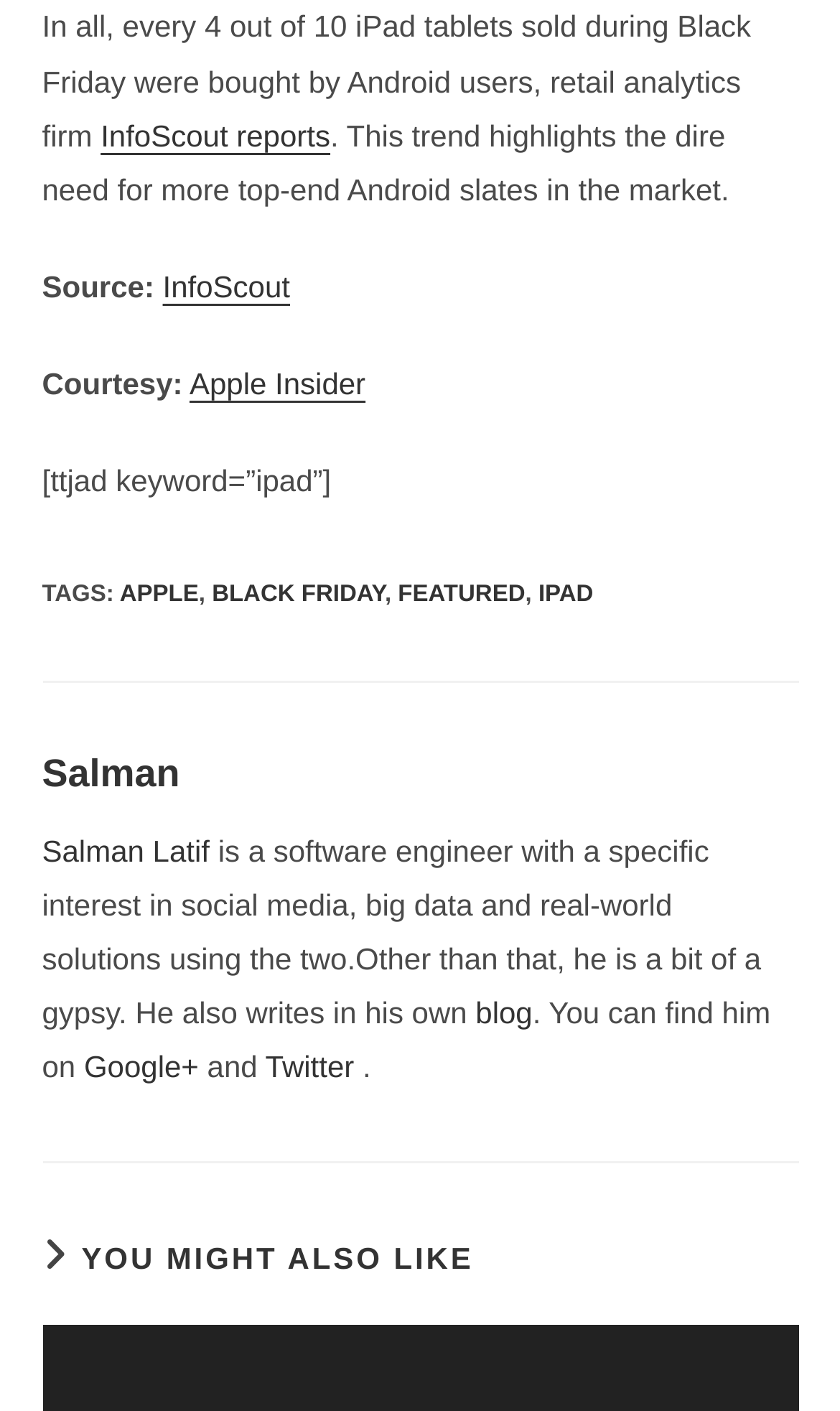Can you find the bounding box coordinates for the element that needs to be clicked to execute this instruction: "Explore related articles"? The coordinates should be given as four float numbers between 0 and 1, i.e., [left, top, right, bottom].

[0.05, 0.87, 0.95, 0.908]